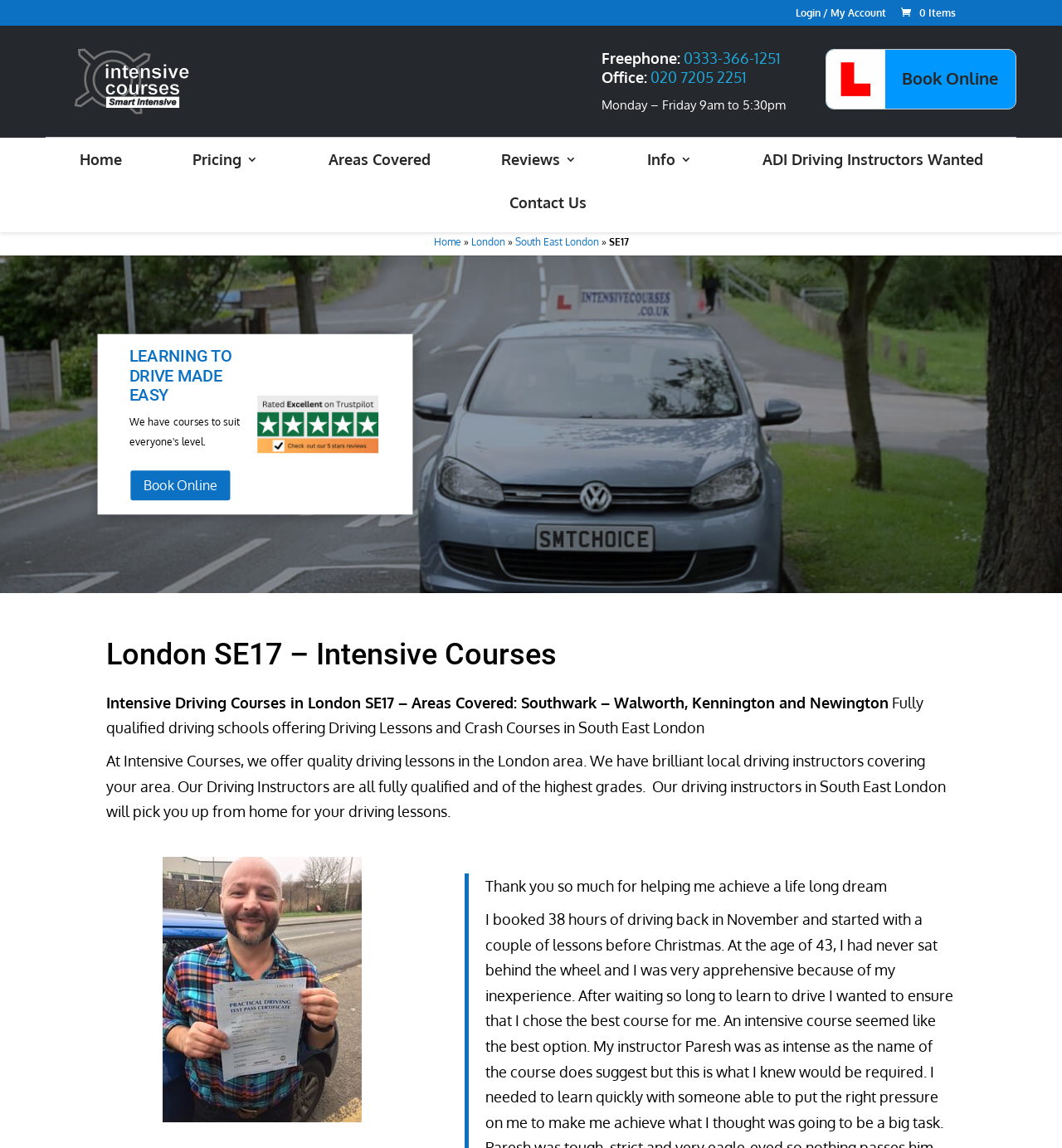Generate a thorough caption detailing the webpage content.

The webpage appears to be a driving school's website, specifically focused on intensive driving courses in London SE17, covering areas such as Walworth, Kennington, and Newington in Southwark. 

At the top of the page, there are several links, including "Login / My Account", "Intensive Courses Driving School", and "Book Online". There is also a phone number and office hours listed. 

Below this, there is a navigation menu with links to "Home", "Pricing", "Areas Covered", "Reviews", "Info", and "ADI Driving Instructors Wanted". 

The main content of the page is divided into sections. The first section has a heading "LEARNING TO DRIVE MADE EASY" and a call-to-action button "Book Online". There is also an image of Trustpilot reviews for Intensive Courses Driving School. 

The next section has a heading "London SE17 – Intensive Courses" and provides information about the driving school's services, including intensive driving courses and crash courses in South East London. 

There is a testimonial section with a photo of a student who passed their practical test, along with a quote from the student thanking the driving school for their help. 

Throughout the page, there are several images, including the driving school's logo, which appears in multiple locations.